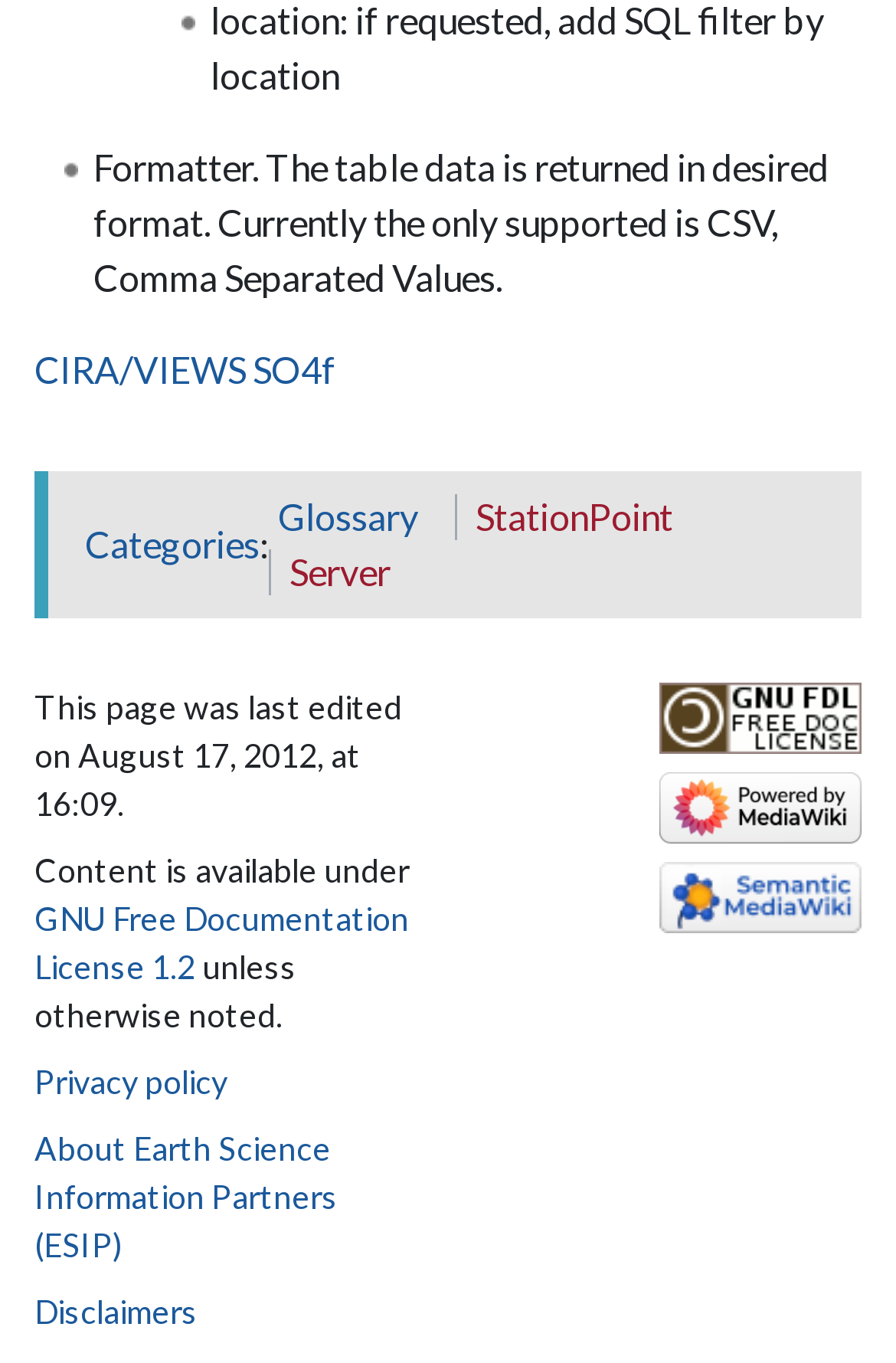Kindly determine the bounding box coordinates for the area that needs to be clicked to execute this instruction: "Click on the link to view station point".

[0.531, 0.363, 0.751, 0.395]